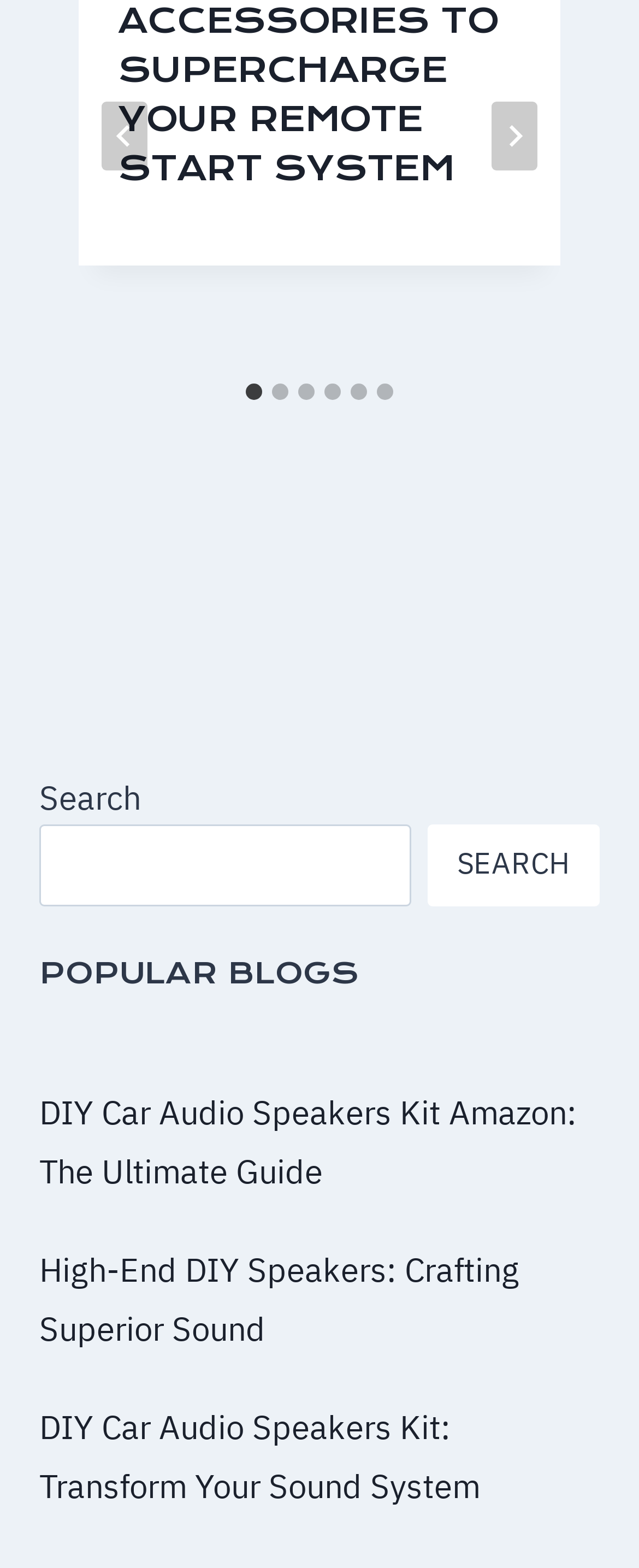Provide the bounding box coordinates of the area you need to click to execute the following instruction: "Next".

[0.769, 0.065, 0.841, 0.108]